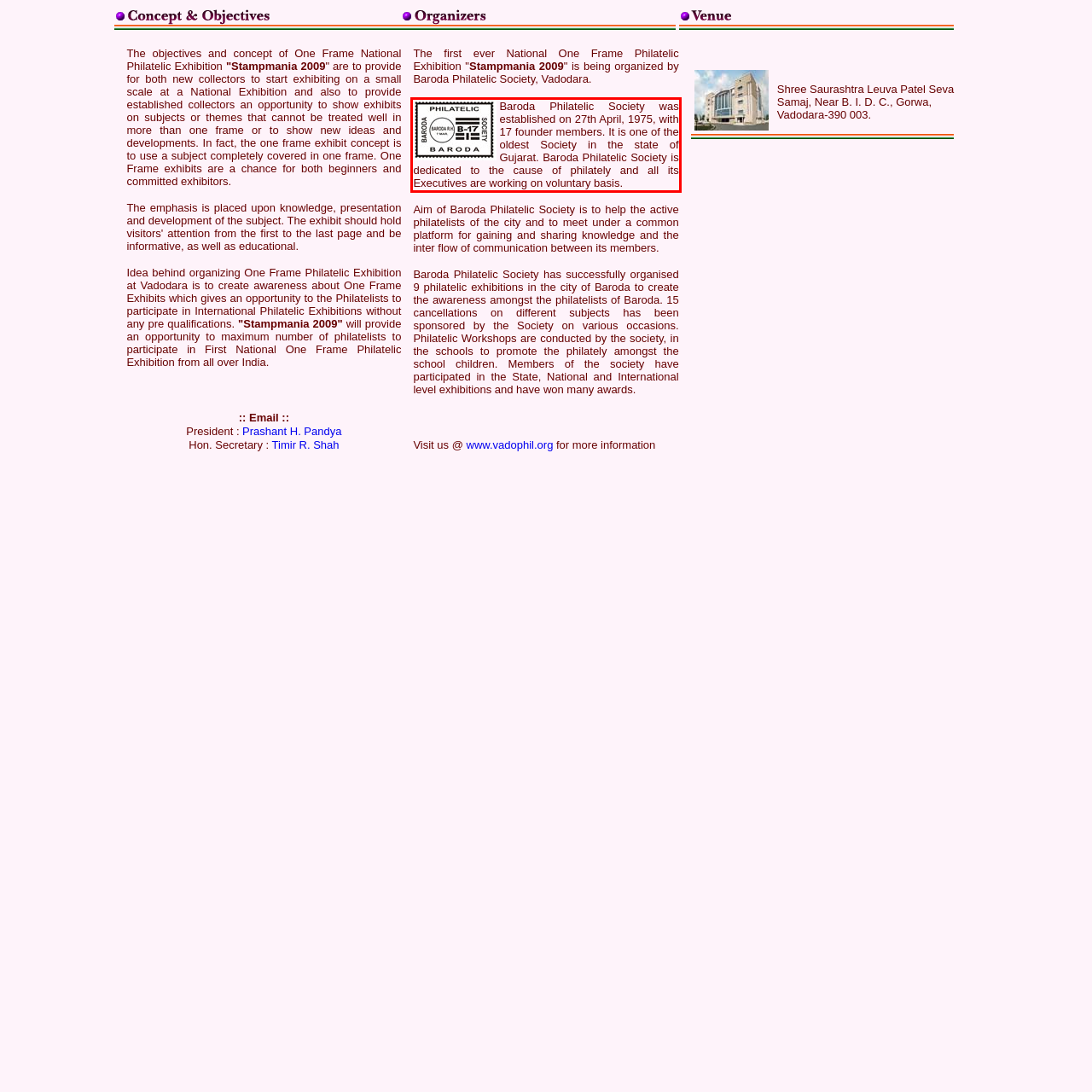You are provided with a webpage screenshot that includes a red rectangle bounding box. Extract the text content from within the bounding box using OCR.

Baroda Philatelic Society was established on 27th April, 1975, with 17 founder members. It is one of the oldest Society in the state of Gujarat. Baroda Philatelic Society is dedicated to the cause of philately and all its Executives are working on voluntary basis.